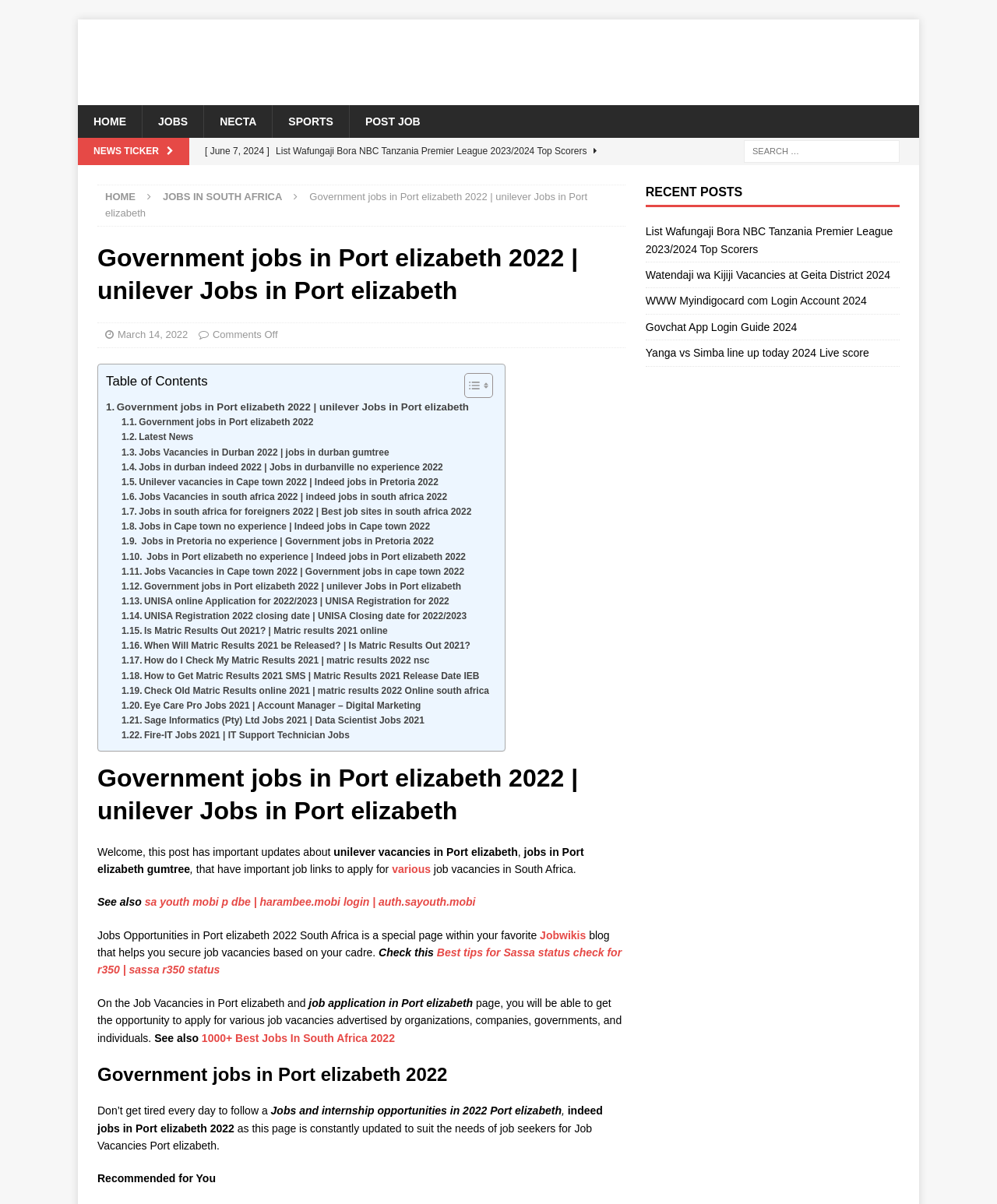Provide the bounding box coordinates of the area you need to click to execute the following instruction: "Search for a job".

[0.746, 0.117, 0.902, 0.135]